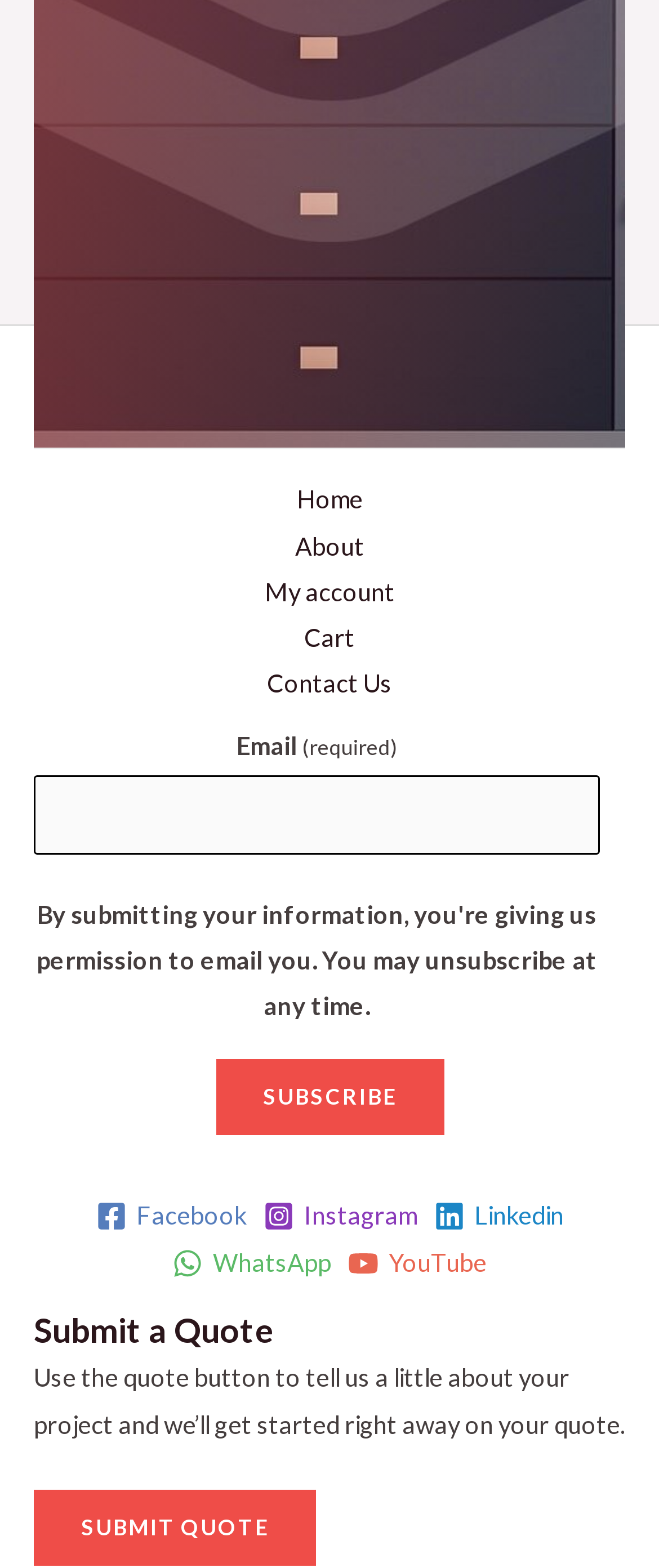Find the coordinates for the bounding box of the element with this description: "parent_node: Email(required) name="g10-email"".

[0.051, 0.494, 0.91, 0.545]